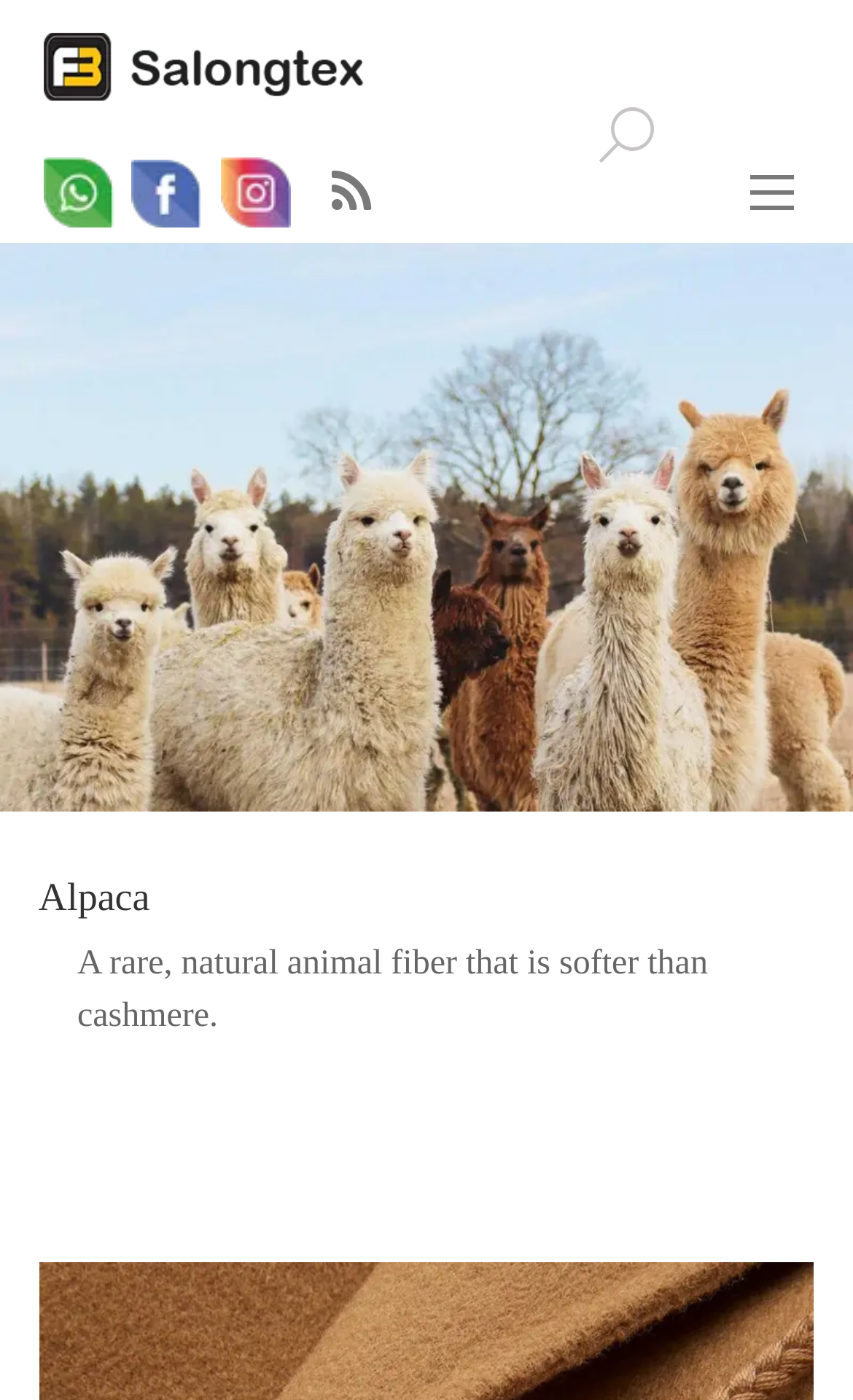Please study the image and answer the question comprehensively:
What social media platforms are linked on this webpage?

The webpage has links to Facebook and Whatsapp, which are evident from the presence of their respective icons and link descriptions.